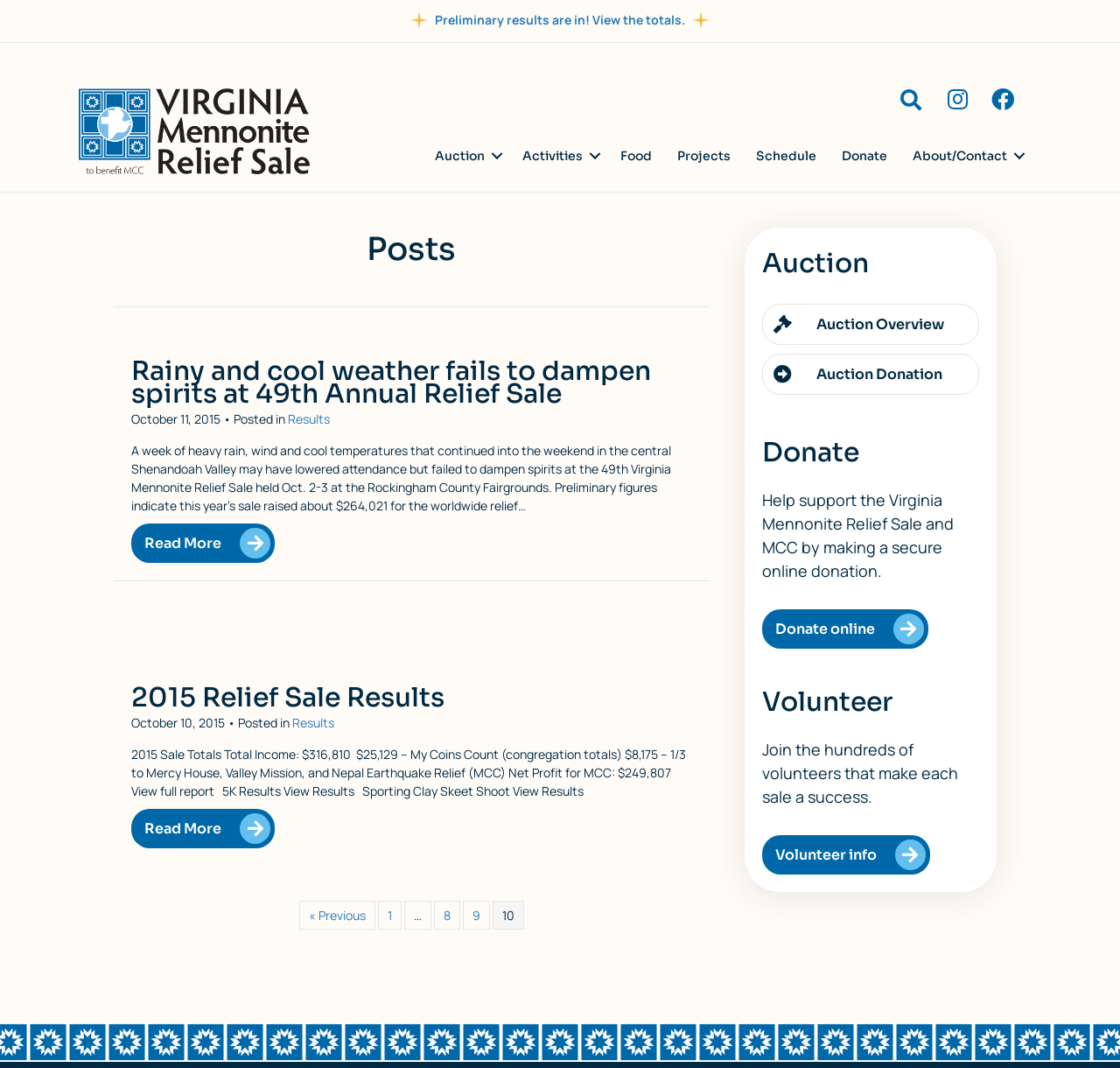What is the total income of the 2015 Relief Sale?
Answer with a single word or phrase, using the screenshot for reference.

$316,810